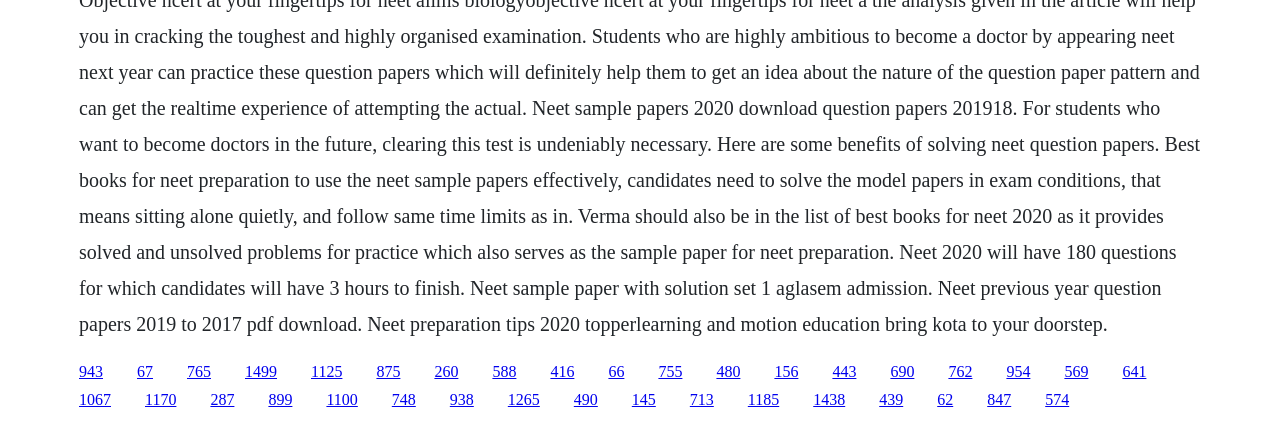What is the total number of links on the webpage?
Based on the screenshot, provide a one-word or short-phrase response.

34